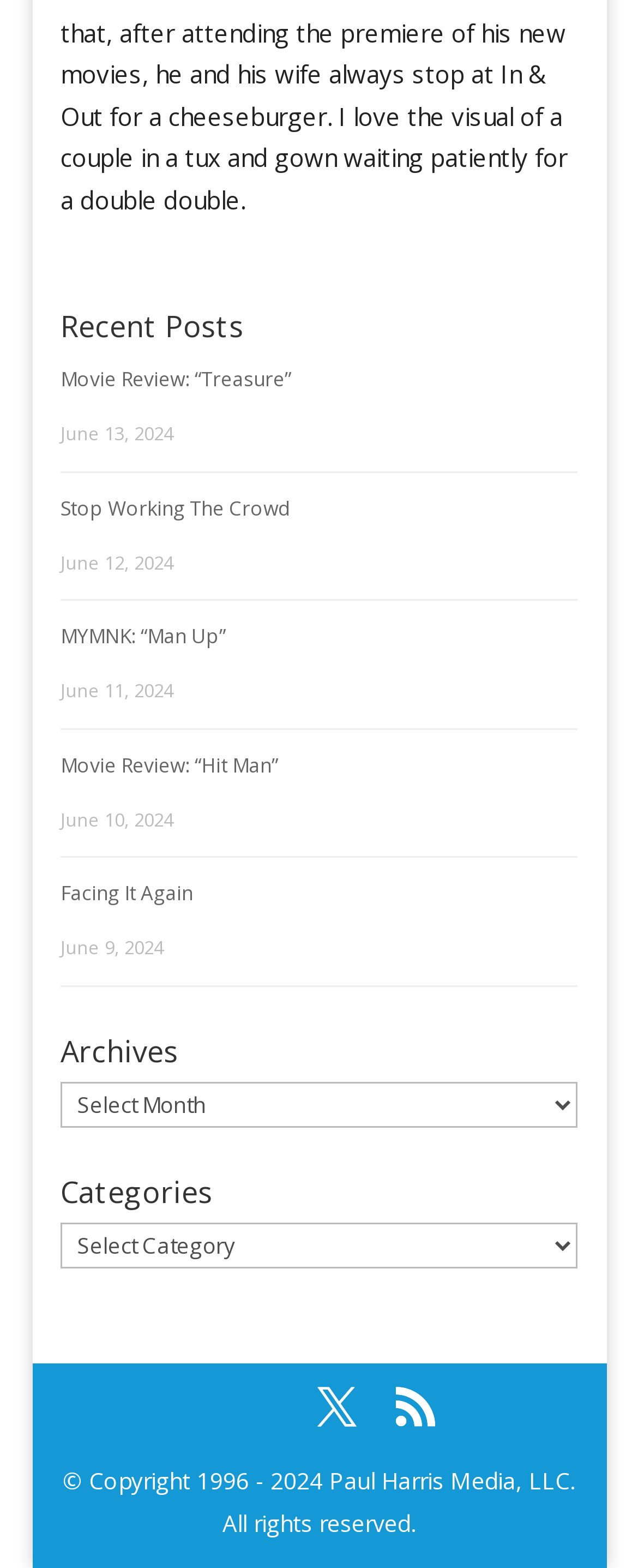Provide a short answer using a single word or phrase for the following question: 
What is the purpose of the combobox 'Archives'?

To select archives